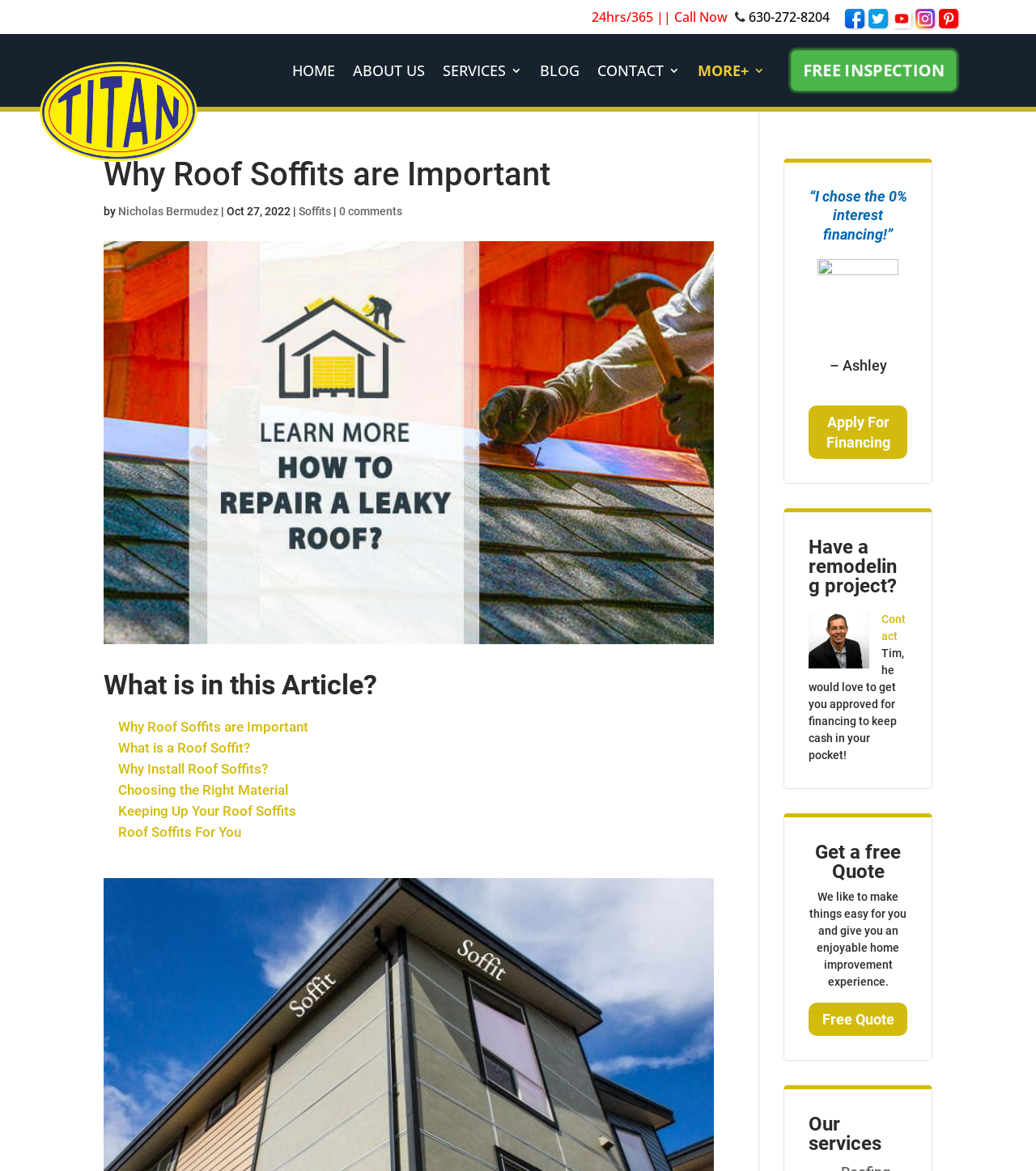What is the name of the company providing roofing services?
Based on the image, answer the question in a detailed manner.

I found the company name by looking at the top-left corner of the webpage, where there is a logo with the company name 'Titan Construction Enterprise'.